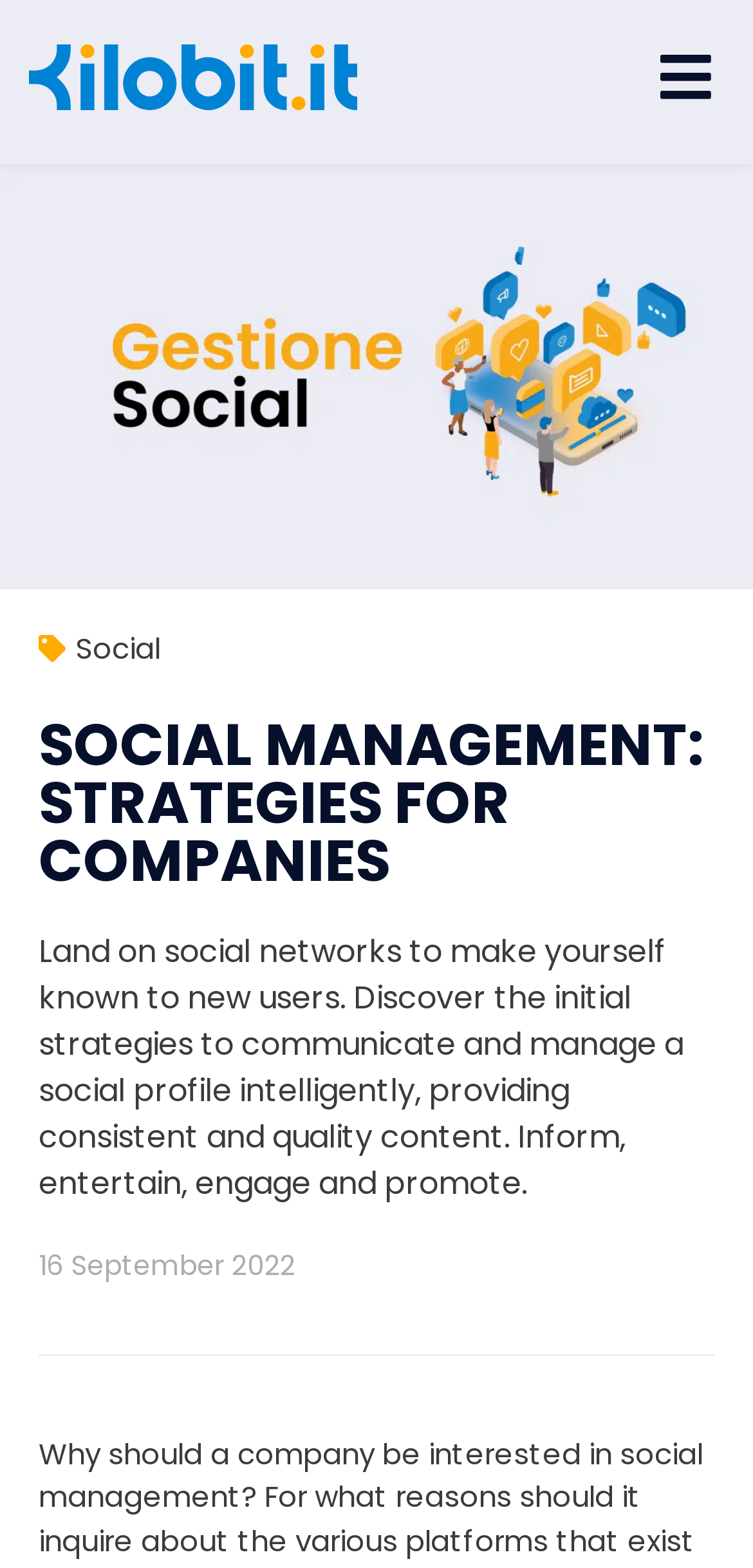What is the purpose of social networks according to the webpage?
Refer to the screenshot and answer in one word or phrase.

Make yourself known to new users